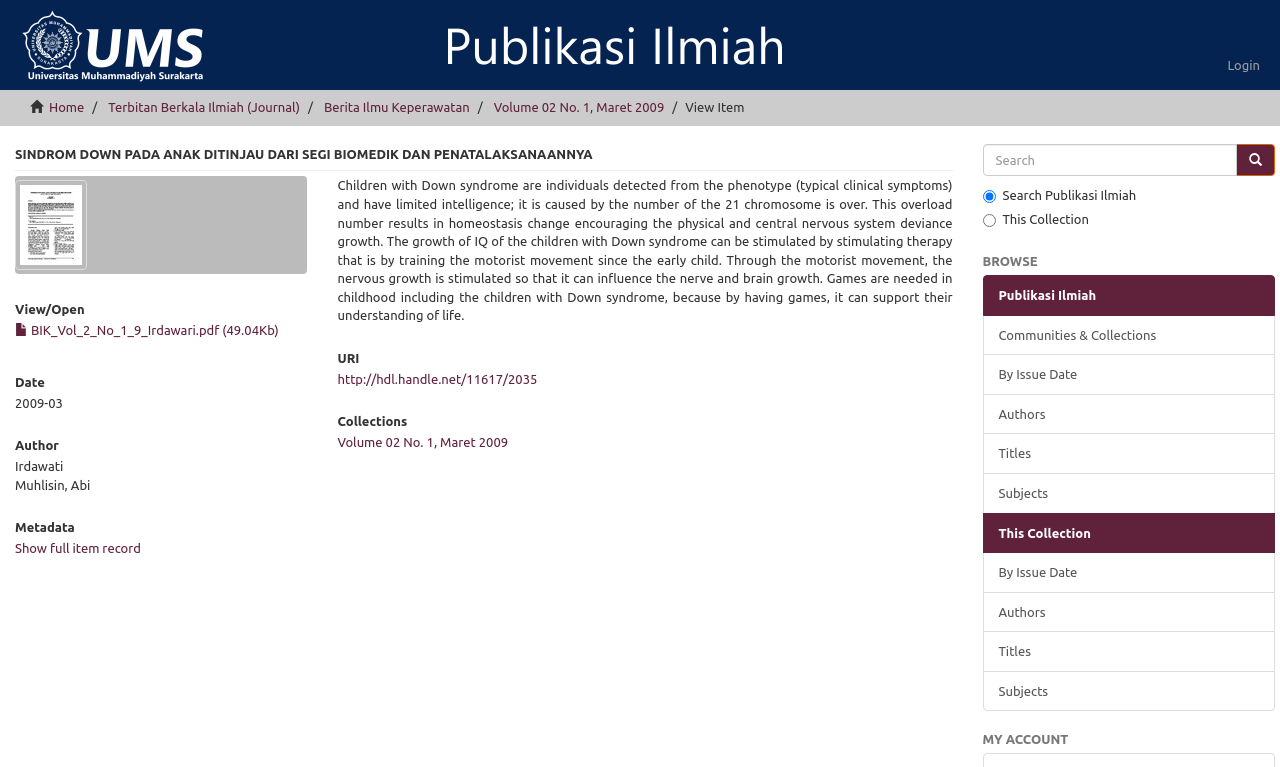Find the bounding box coordinates of the clickable area that will achieve the following instruction: "go to the home page".

[0.038, 0.13, 0.066, 0.149]